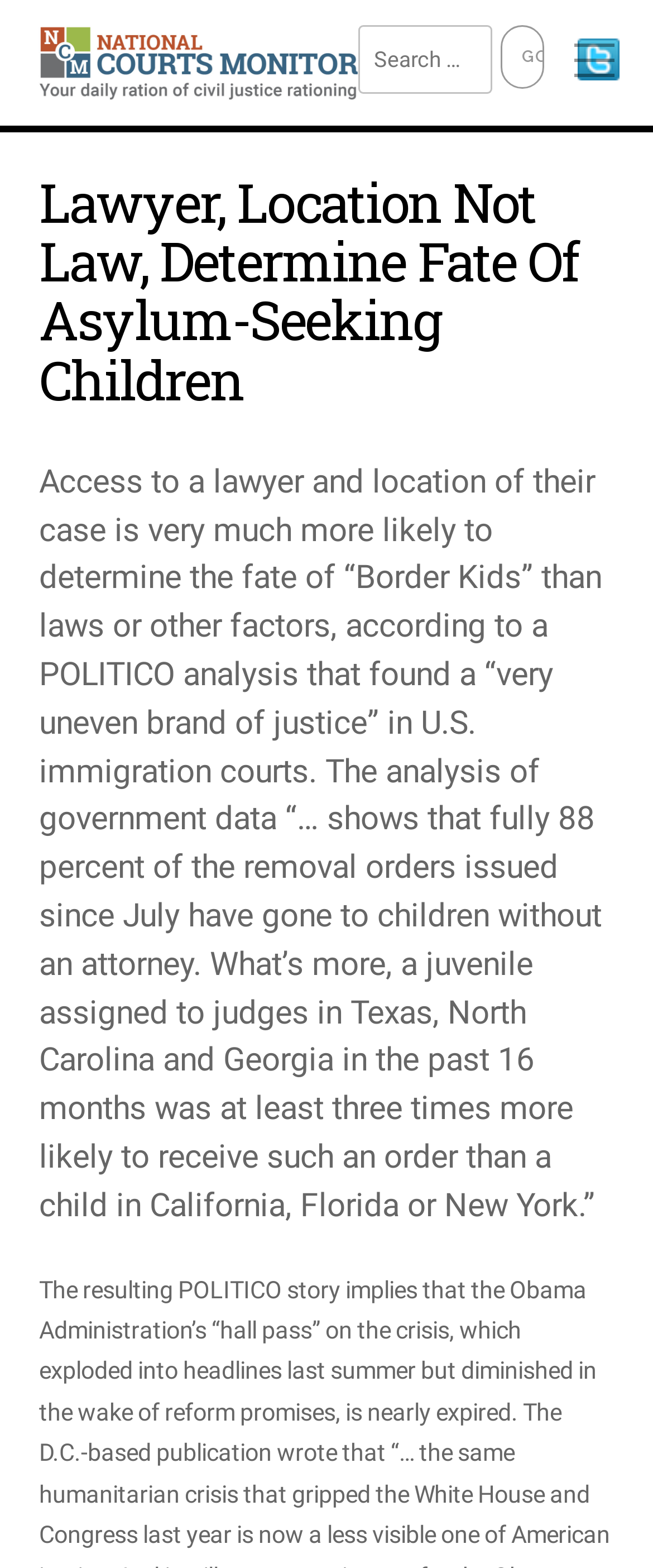What is the source of the analysis mentioned in the article?
Using the image, give a concise answer in the form of a single word or short phrase.

POLITICO